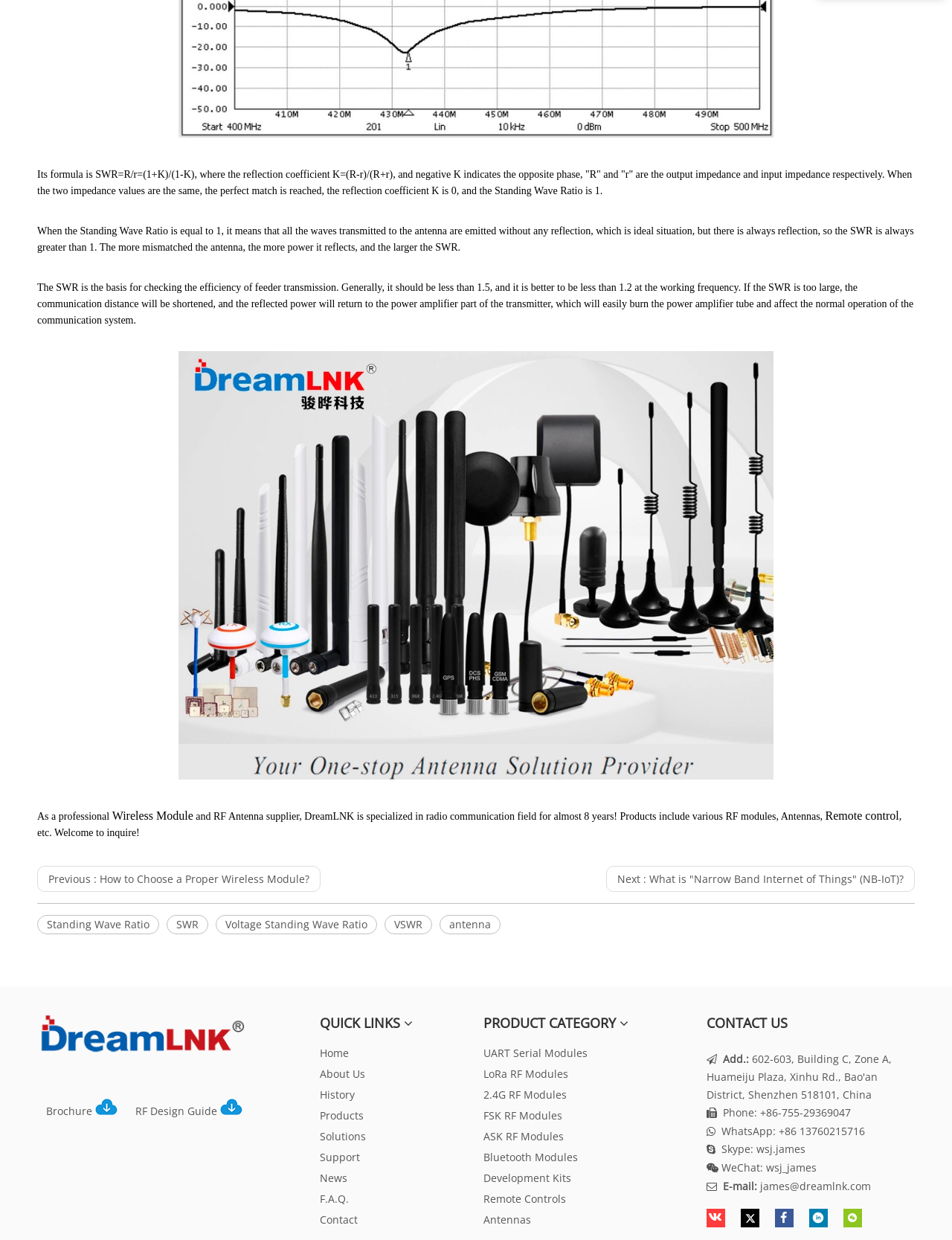Using the provided element description: "Voltage Standing Wave Ratio", determine the bounding box coordinates of the corresponding UI element in the screenshot.

[0.227, 0.717, 0.396, 0.732]